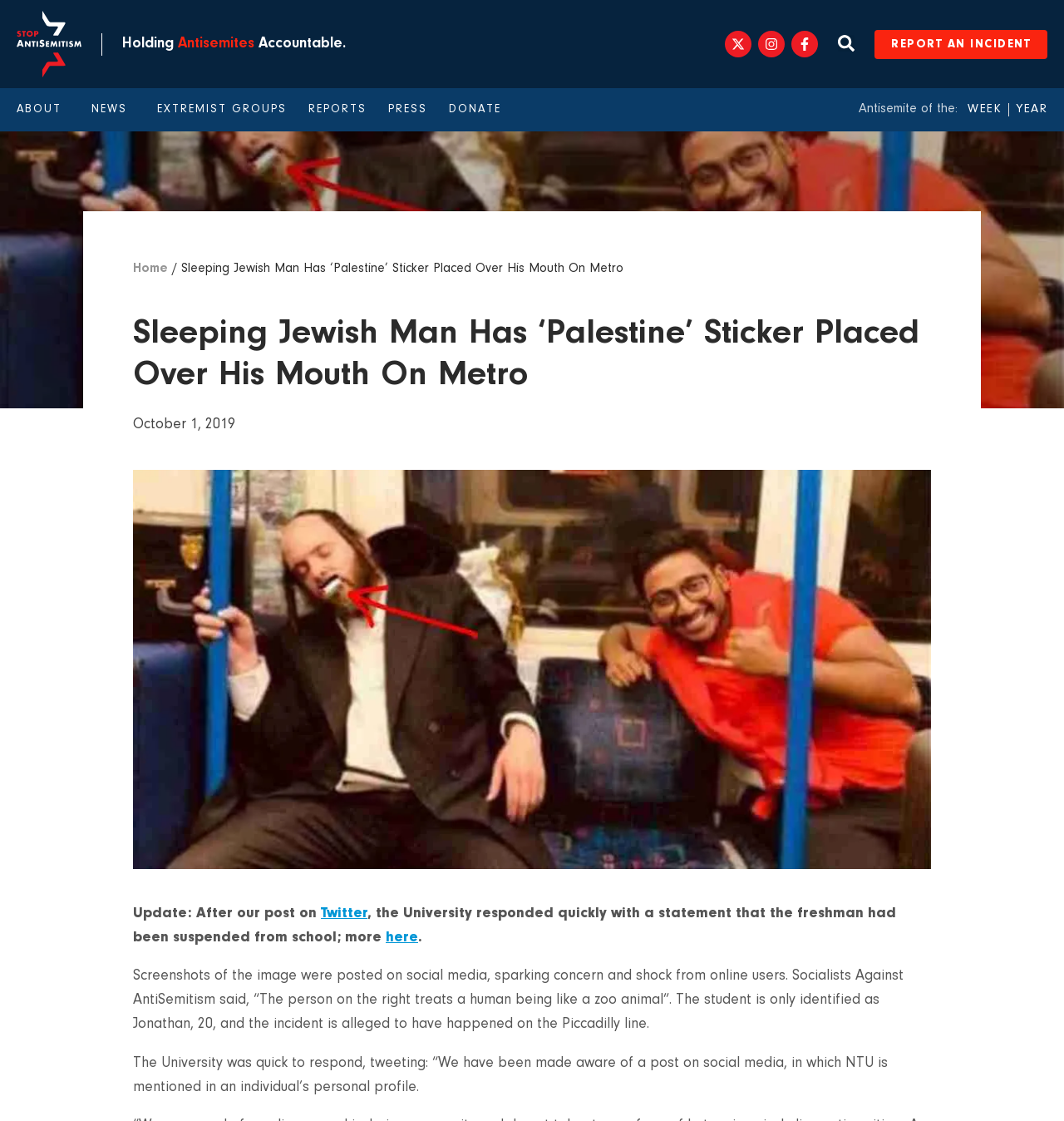Identify the bounding box coordinates of the clickable region required to complete the instruction: "Report an incident". The coordinates should be given as four float numbers within the range of 0 and 1, i.e., [left, top, right, bottom].

[0.822, 0.026, 0.984, 0.052]